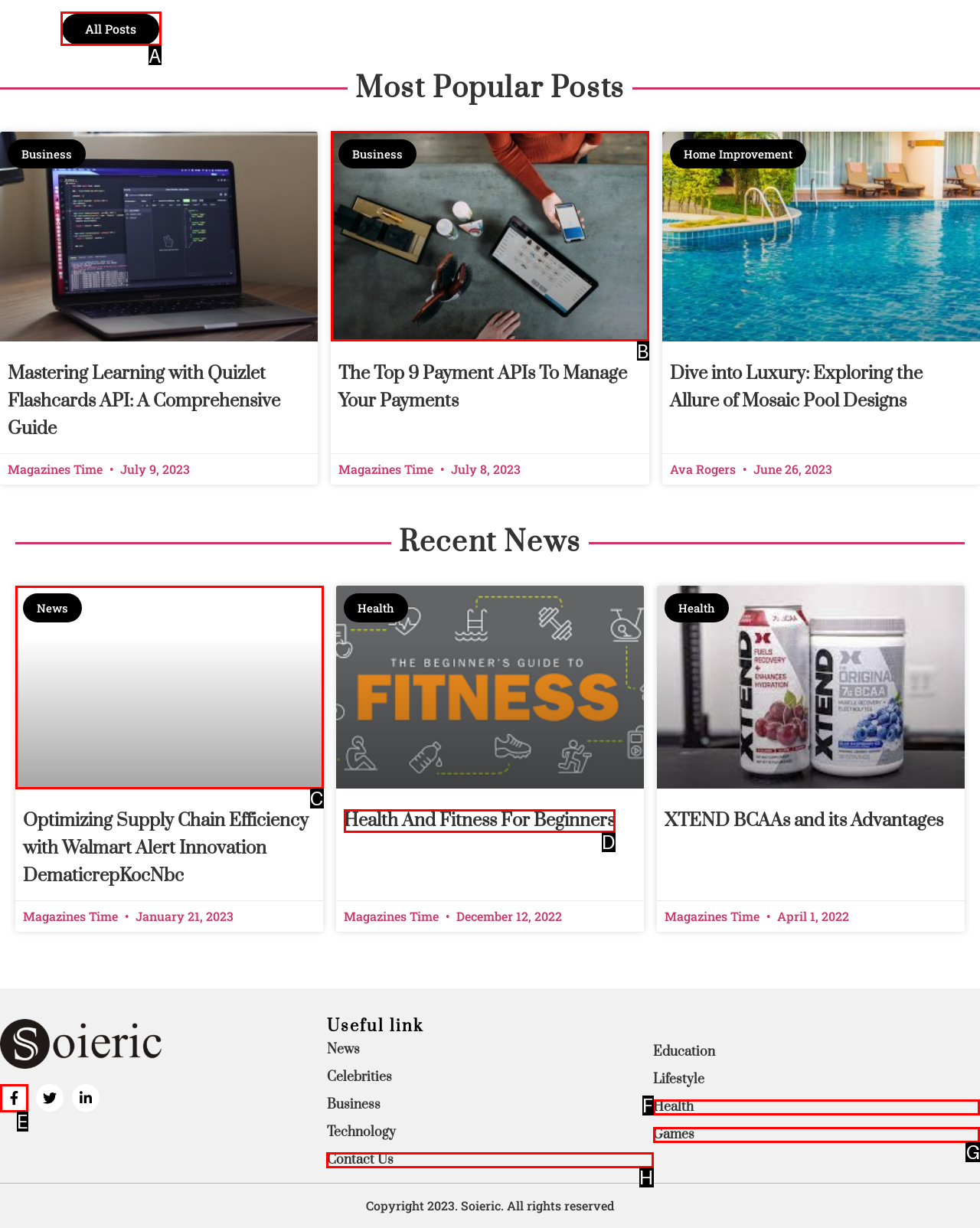Identify the correct letter of the UI element to click for this task: Explore 'Payment APIs'
Respond with the letter from the listed options.

B